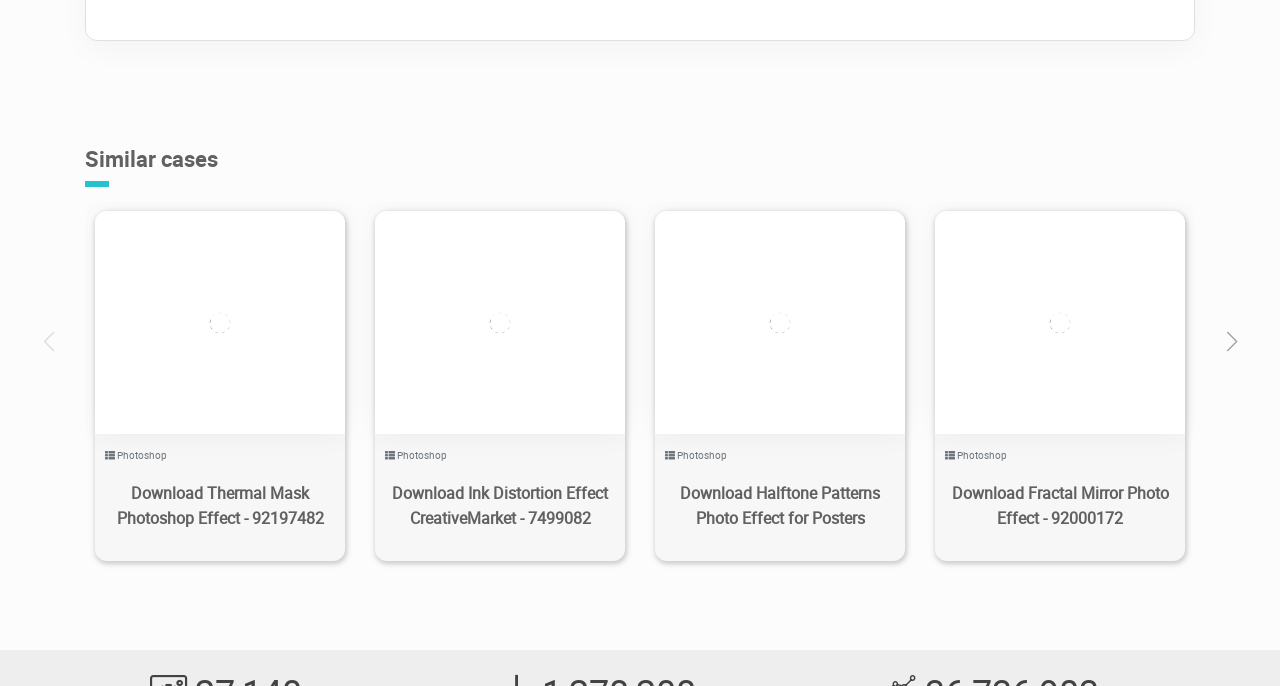How many visits does the second article have?
Your answer should be a single word or phrase derived from the screenshot.

924